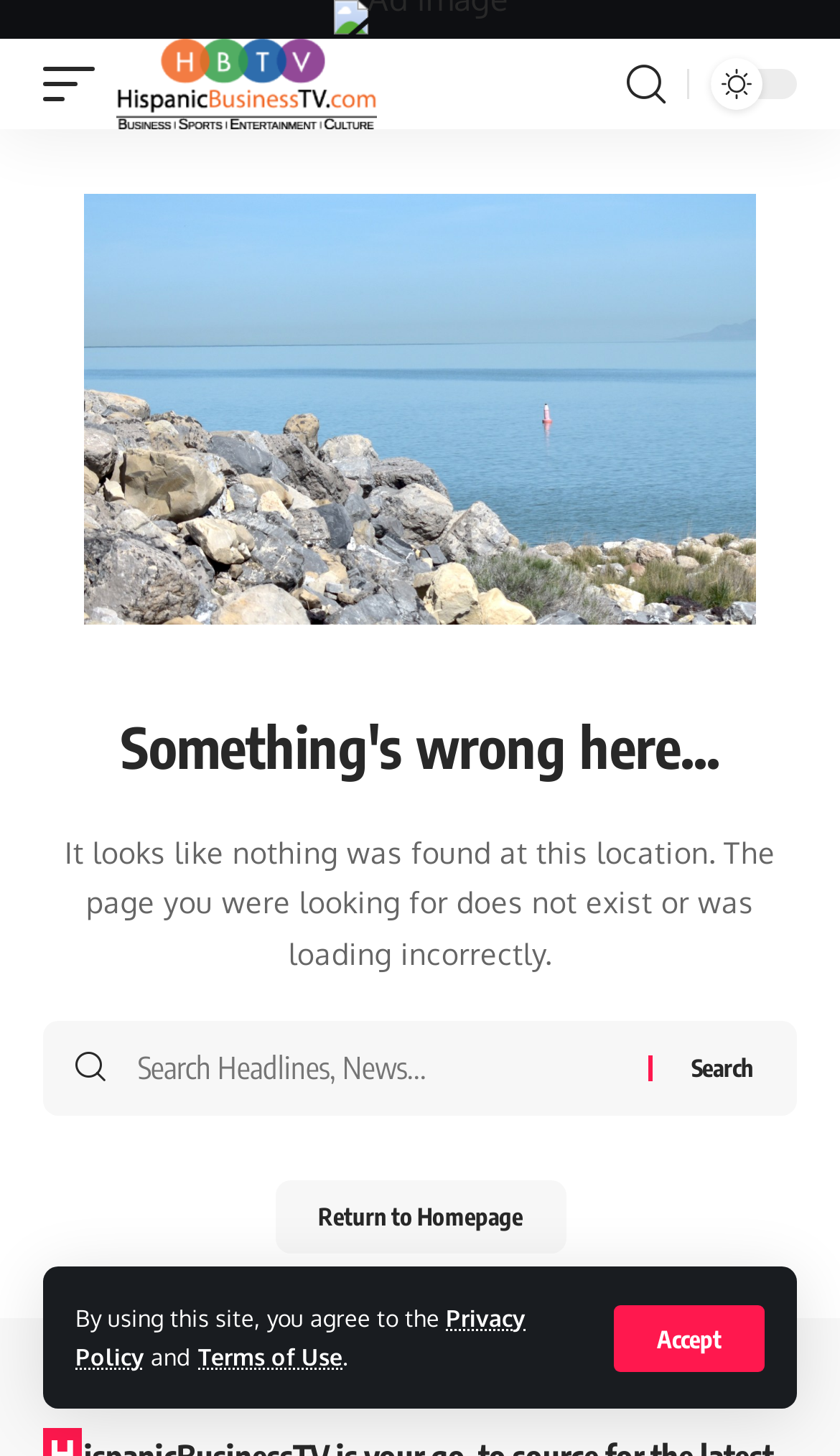What is the current page status?
Answer with a single word or short phrase according to what you see in the image.

Page not found